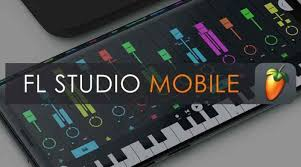What is the primary purpose of FL Studio Mobile?
Please give a detailed and elaborate answer to the question based on the image.

The caption highlights FL Studio Mobile's capability to serve as a full-featured environment for music production, allowing users to compose, edit, and mix music on the go, much like its desktop counterpart, which implies that the primary purpose of the application is music production.